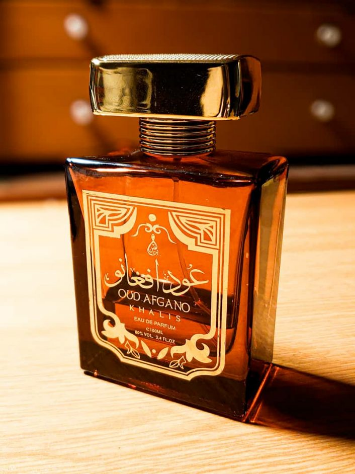Describe all the elements and aspects of the image comprehensively.

The image showcases a beautifully crafted bottle of Khalis Oud Afgano fragrance, featuring a luxurious design that highlights its rich amber liquid. The bottle is elegantly shaped with a distinctive gold cap and adorned with intricate detailing, including decorative elements and Arabic text that translates to "Oud Afgano." The fragrance is presented in a classic rectangular form, exuding sophistication. Set against a warm wooden background, the lighting enhances the golden tones of the perfume, creating a visually appealing contrast that emphasizes the quality and allure of the product. This fragrance is known for its deep, exotic scent profile, appealing to those who appreciate rich, aromatic experiences.